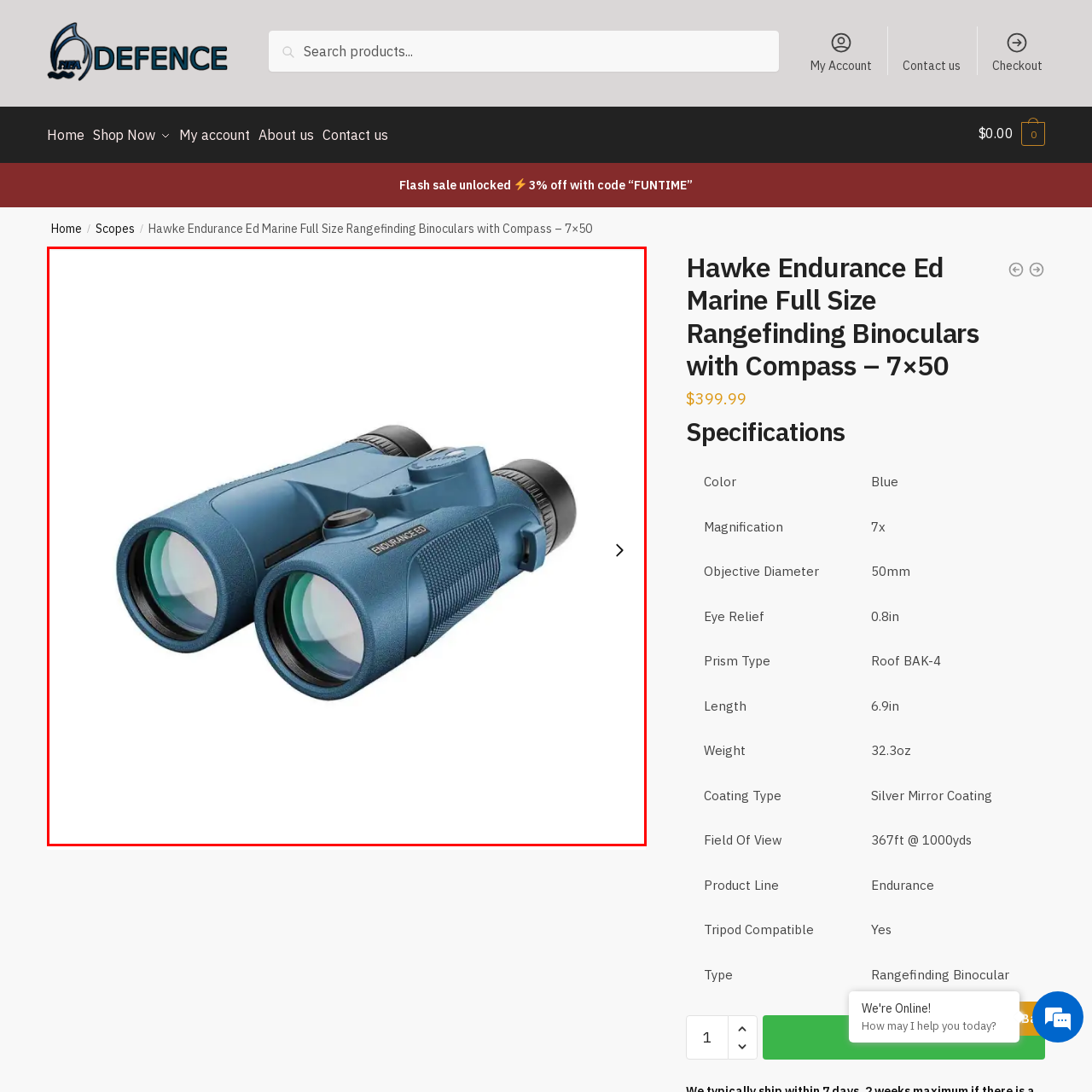Examine the area surrounded by the red box and describe it in detail.

This image showcases a pair of Hawke Endurance Ed Marine Full Size Rangefinding Binoculars, designed with a sleek blue finish. The binoculars feature large objective lenses, enabling bright and clear viewing, which is ideal for outdoor activities such as birdwatching or boating. Key details underscore the product's functionality, including a focus mechanism and eye relief features, enhancing the overall user experience. The accompanying specifications highlight impressive features such as a 7x magnification and a robust design, making them well-suited for both casual and professional use. These binoculars exemplify a blend of practicality and style, perfect for any adventurer or nature enthusiast.